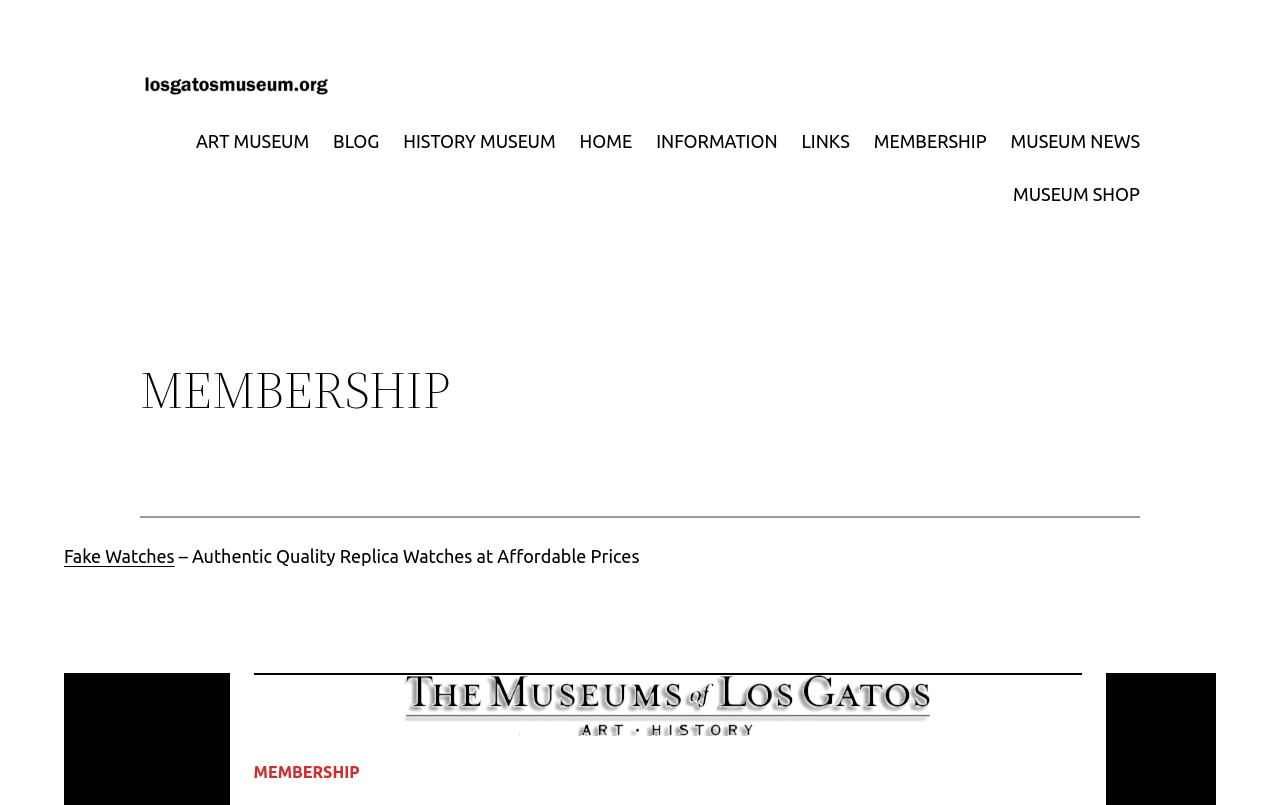Please identify the bounding box coordinates of the element I need to click to follow this instruction: "visit MUSEUM SHOP".

[0.791, 0.223, 0.891, 0.259]